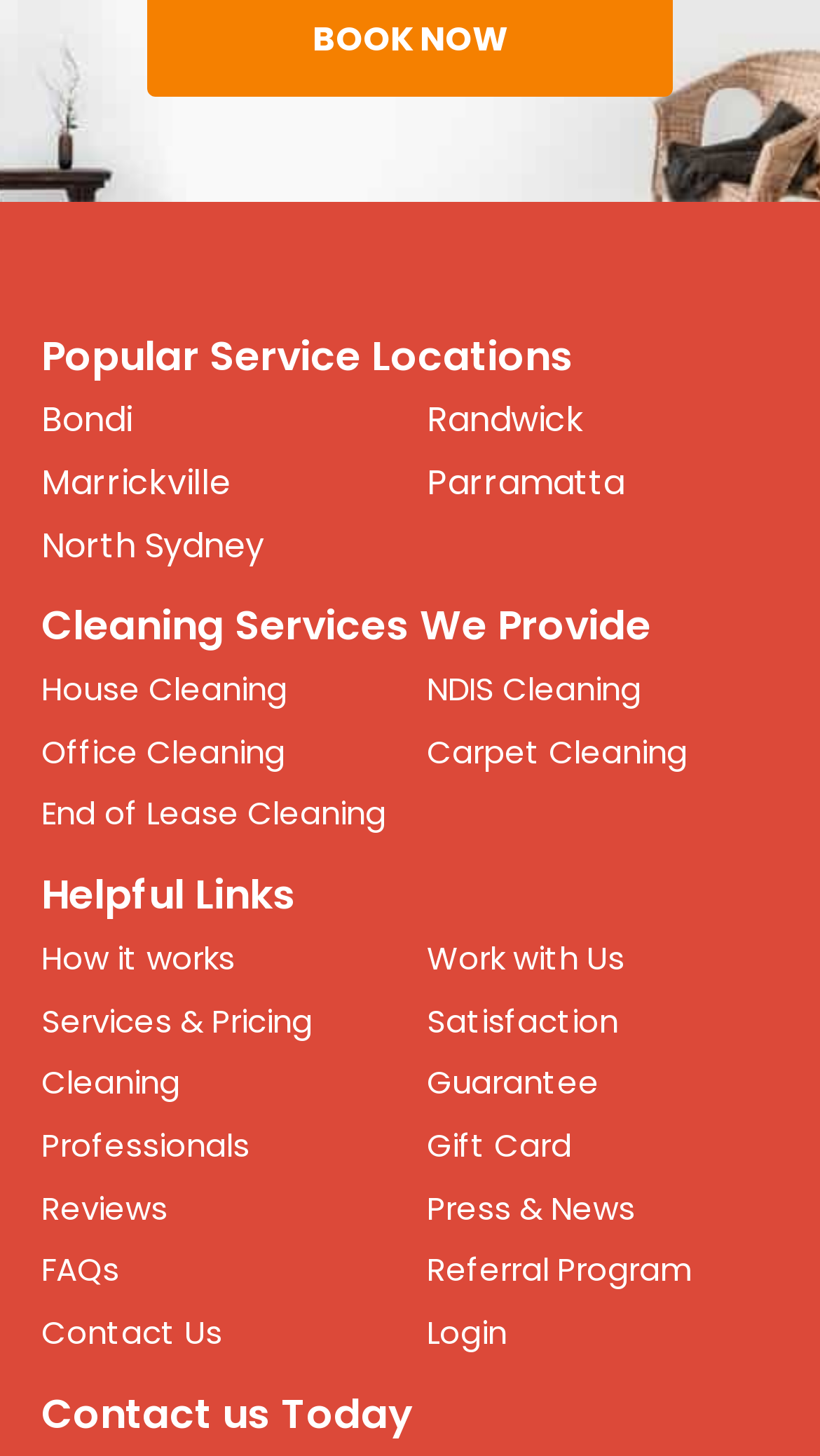How many columns are used to display links in the footer?
Give a thorough and detailed response to the question.

By analyzing the bounding box coordinates of the links in the footer, I noticed that they are divided into two columns, with some links having x1 coordinates around 0.05 and others having x1 coordinates around 0.521, indicating a two-column layout.